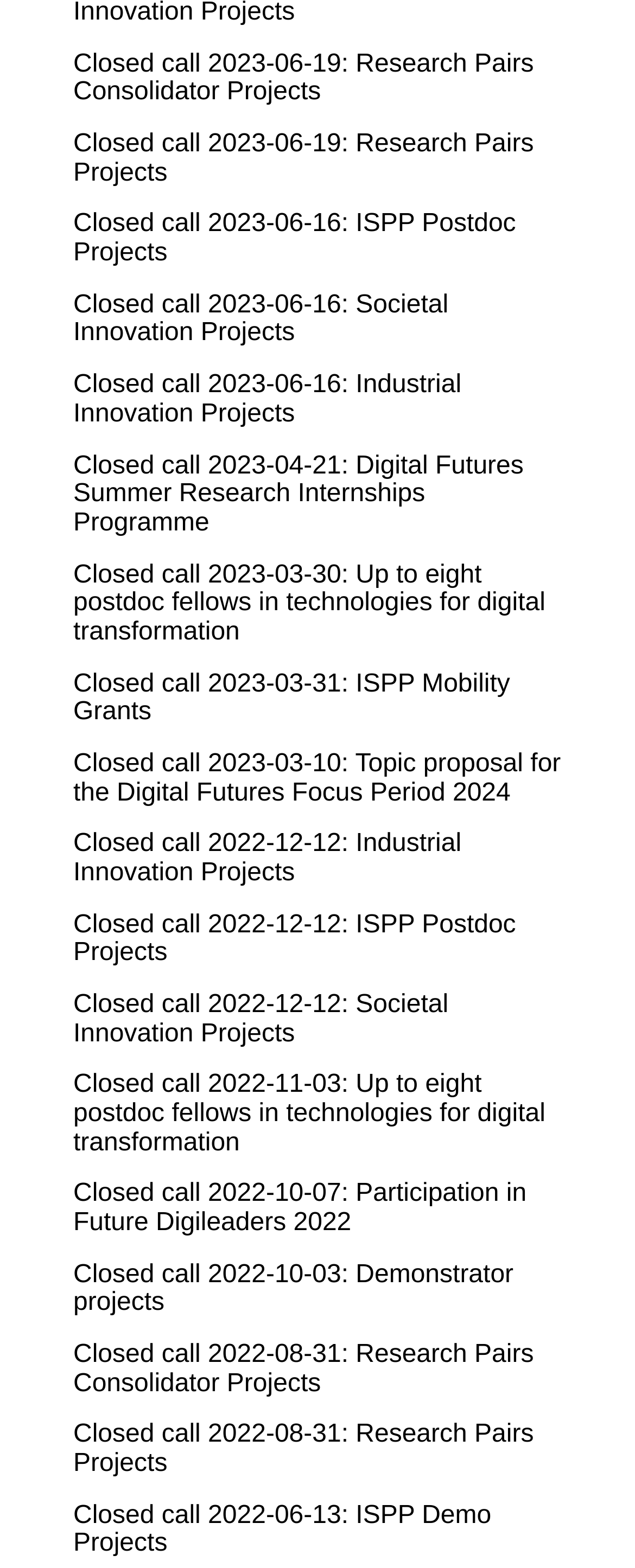Please provide a comprehensive response to the question based on the details in the image: What is the earliest date of a closed call on this webpage?

By examining the dates listed on the webpage, I can see that the earliest date of a closed call is 2022-08-31, which corresponds to the closed call for Research Pairs Consolidator Projects and Research Pairs Projects.